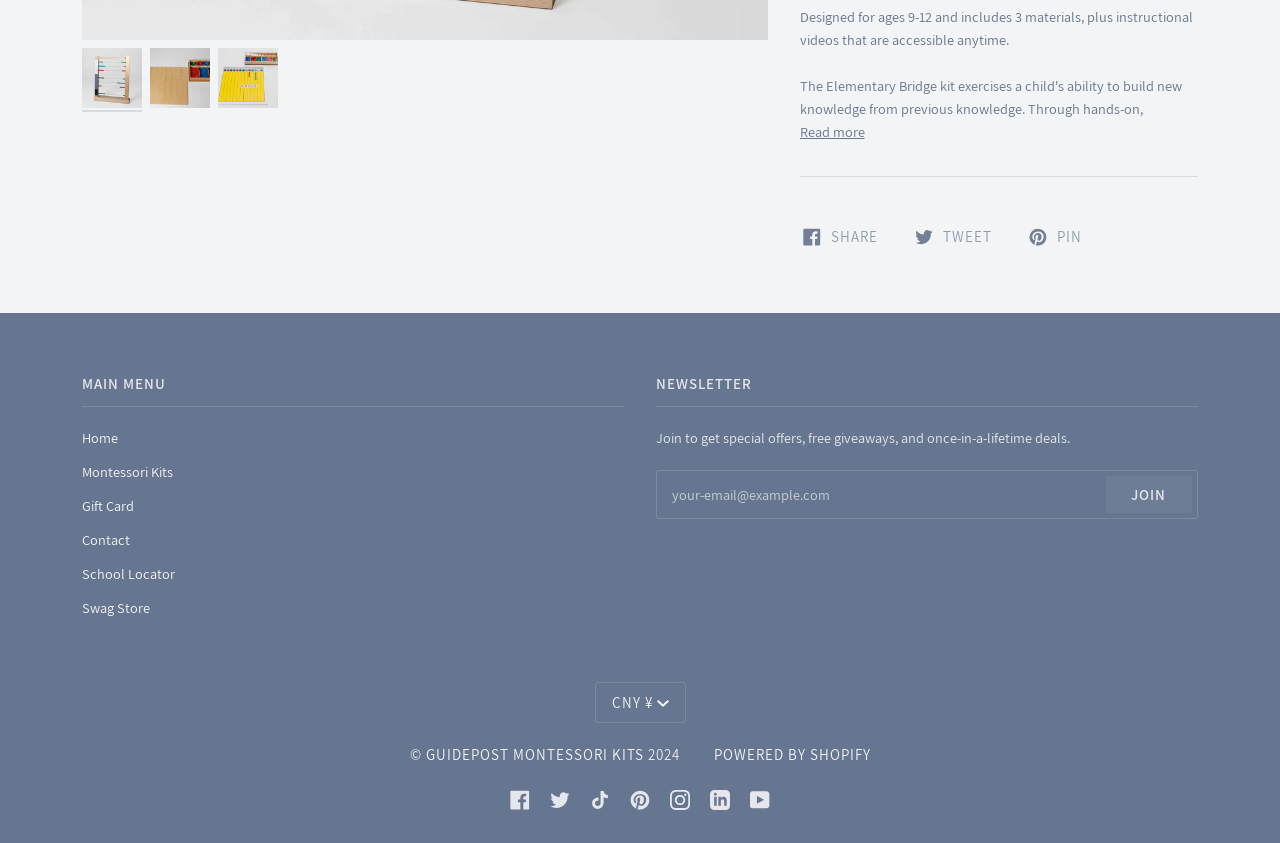Please predict the bounding box coordinates (top-left x, top-left y, bottom-right x, bottom-right y) for the UI element in the screenshot that fits the description: parent_node: EMAIL aria-label="your-email@example.com" name="contact[email]" placeholder="your-email@example.com"

[0.517, 0.565, 0.864, 0.609]